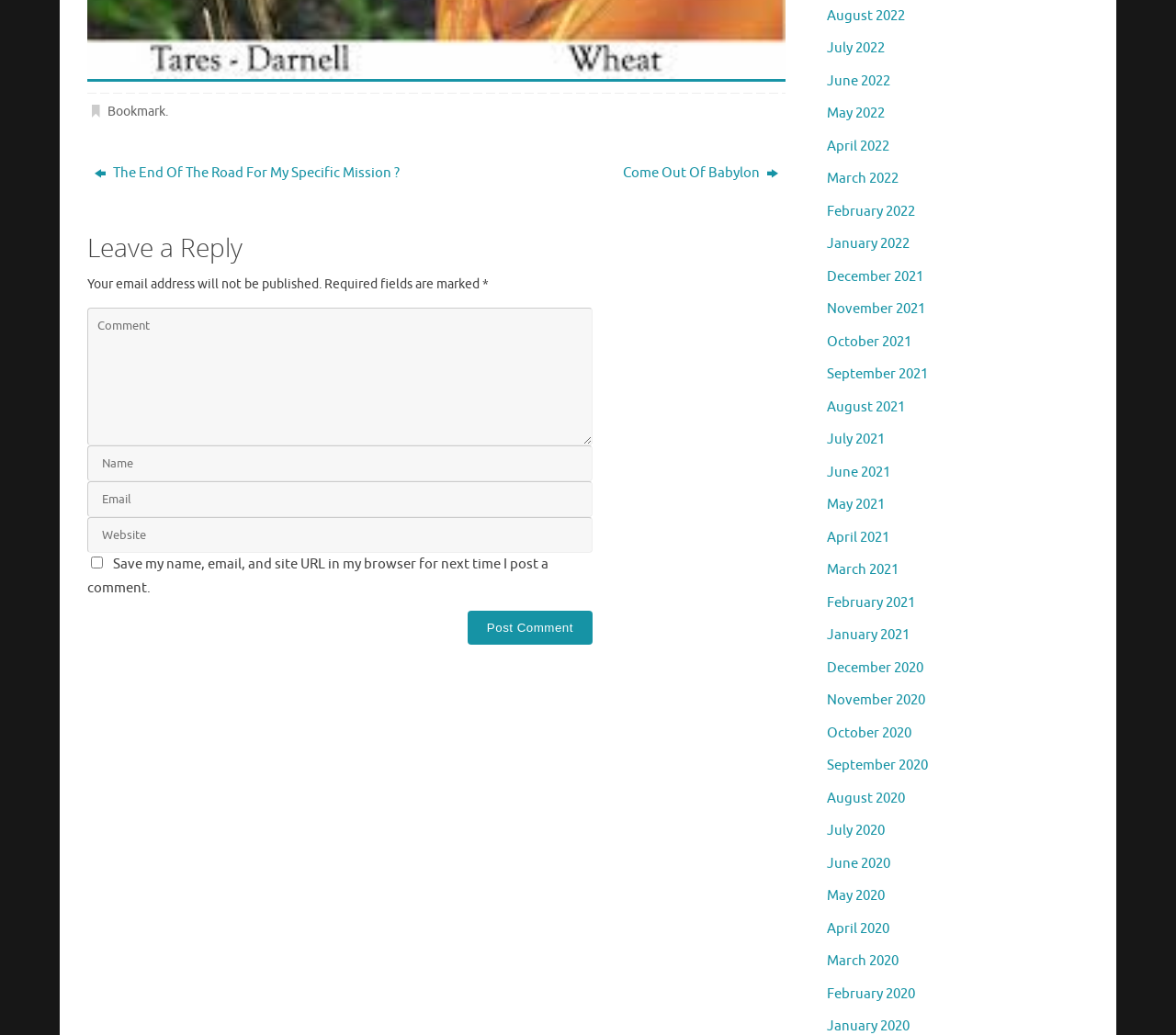Please give a concise answer to this question using a single word or phrase: 
How many months are listed in the archive?

24